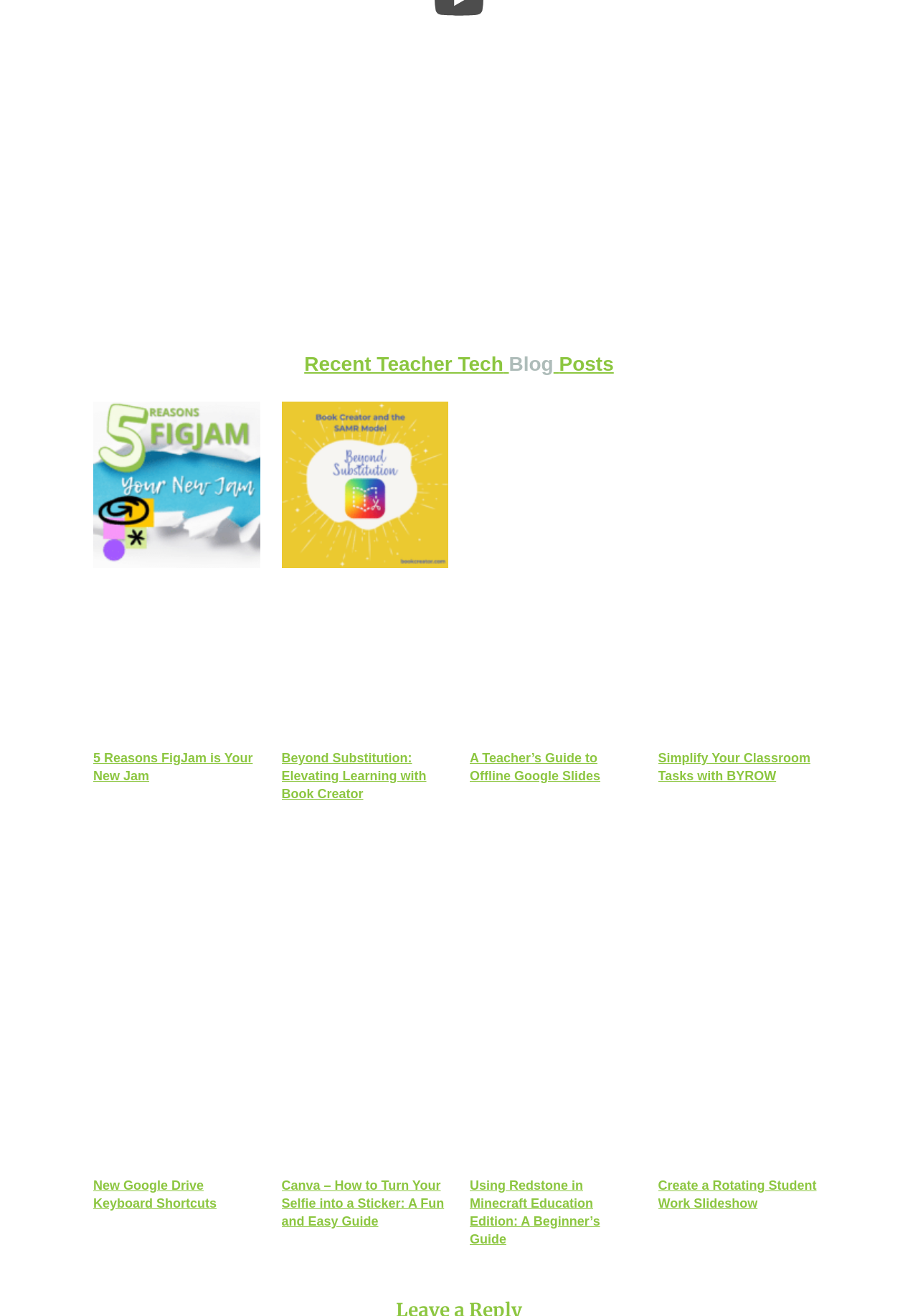Extract the bounding box coordinates of the UI element described by: "New Google Drive Keyboard Shortcuts". The coordinates should include four float numbers ranging from 0 to 1, e.g., [left, top, right, bottom].

[0.102, 0.895, 0.236, 0.92]